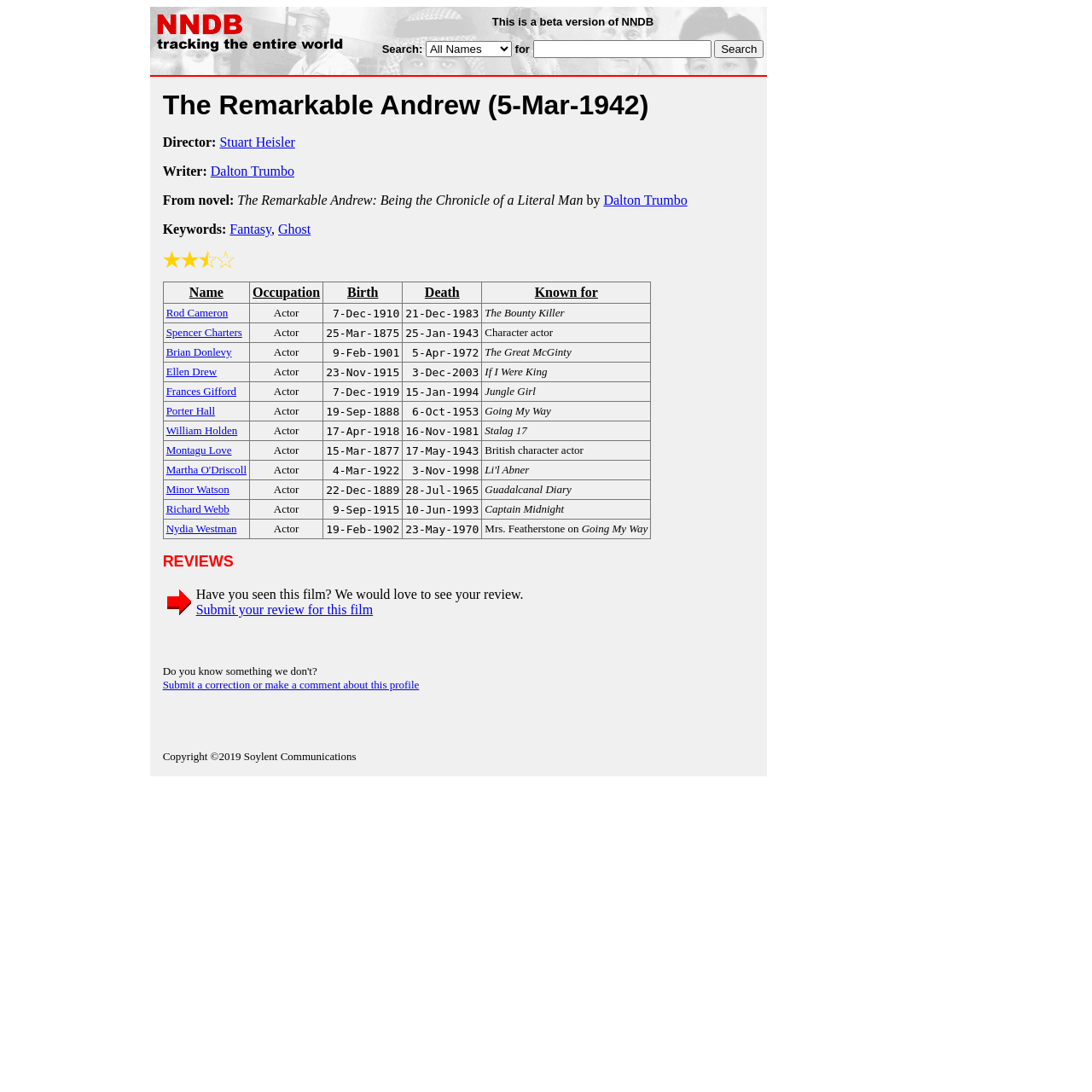Give a one-word or phrase response to the following question: What is the birth date of Brian Donlevy?

9-Feb-1901